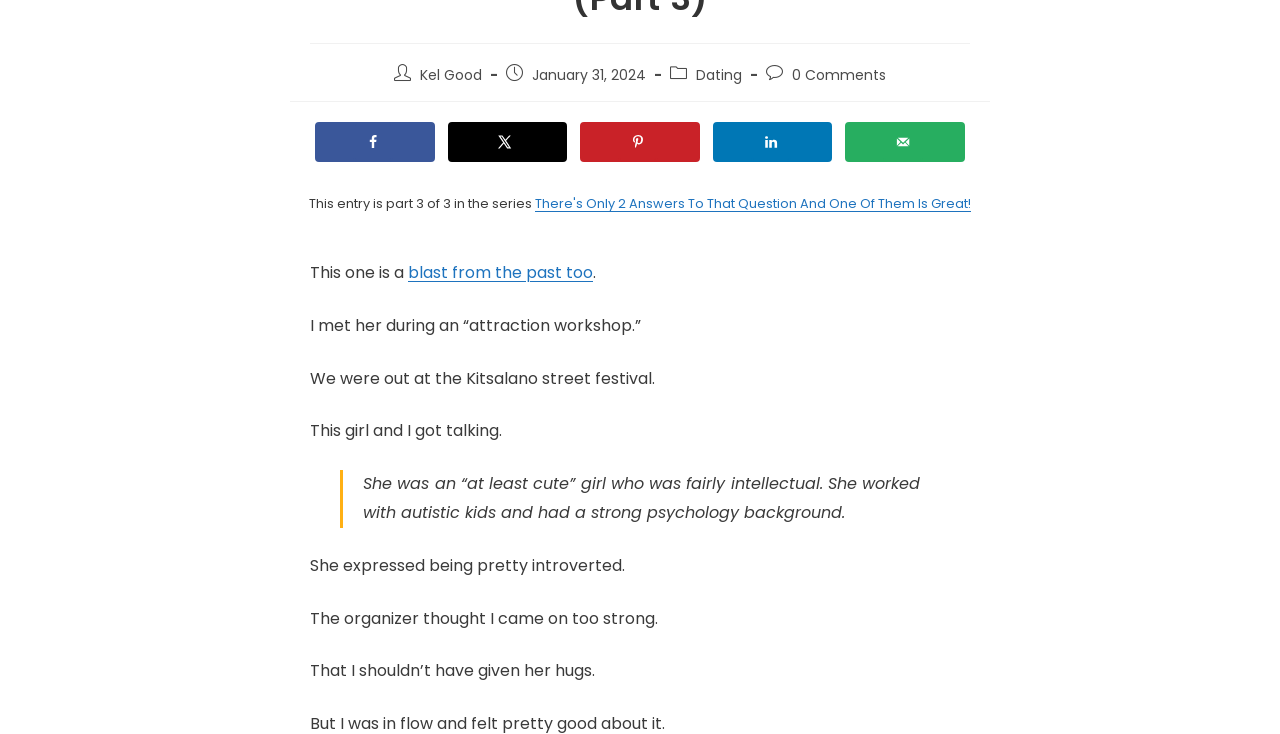What is the series of this post?
Carefully analyze the image and provide a thorough answer to the question.

The series of this post is mentioned in the static text 'This entry is part 3 of 3 in the series'.